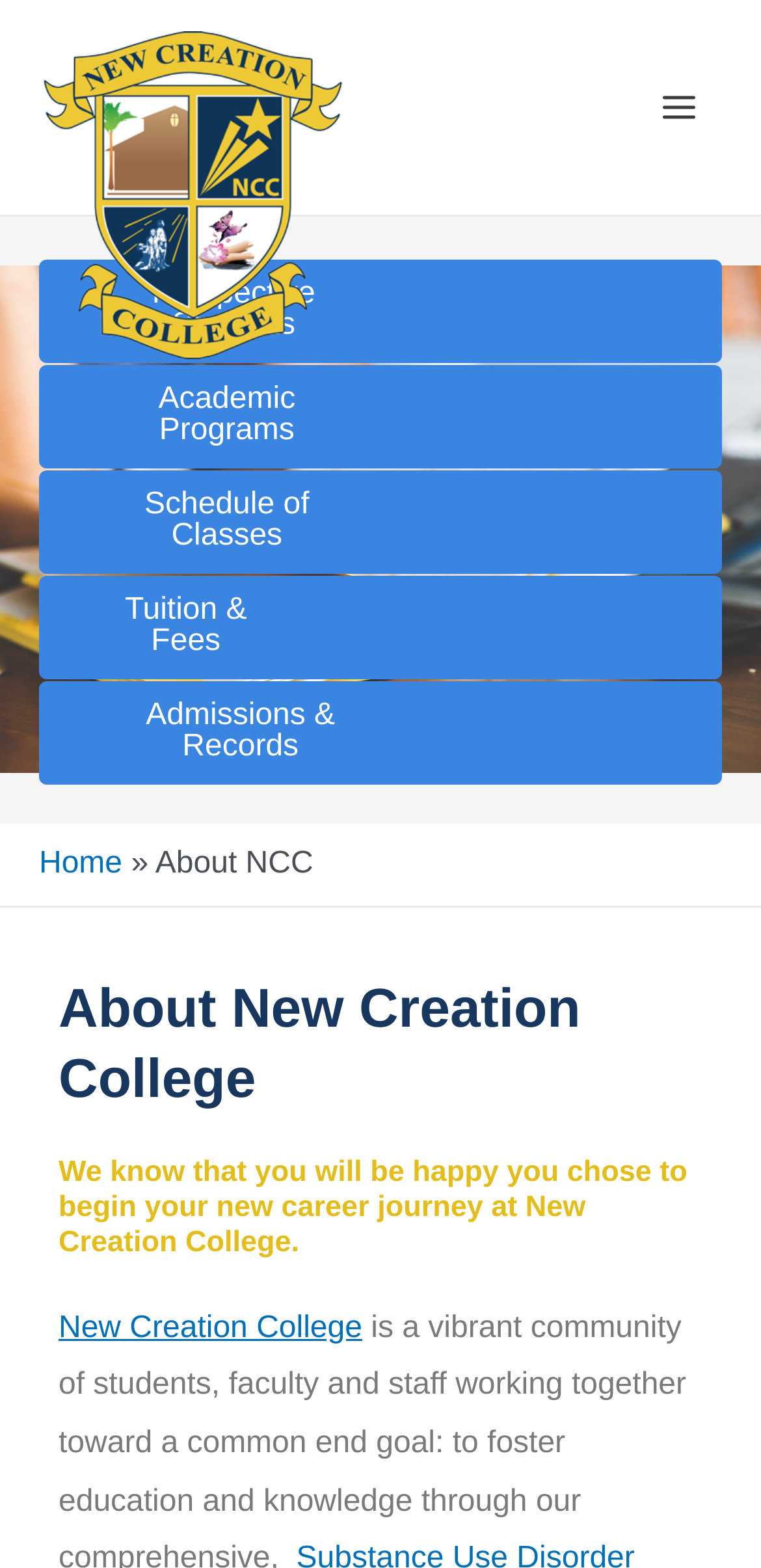Is the main menu expanded by default?
Answer with a single word or short phrase according to what you see in the image.

No